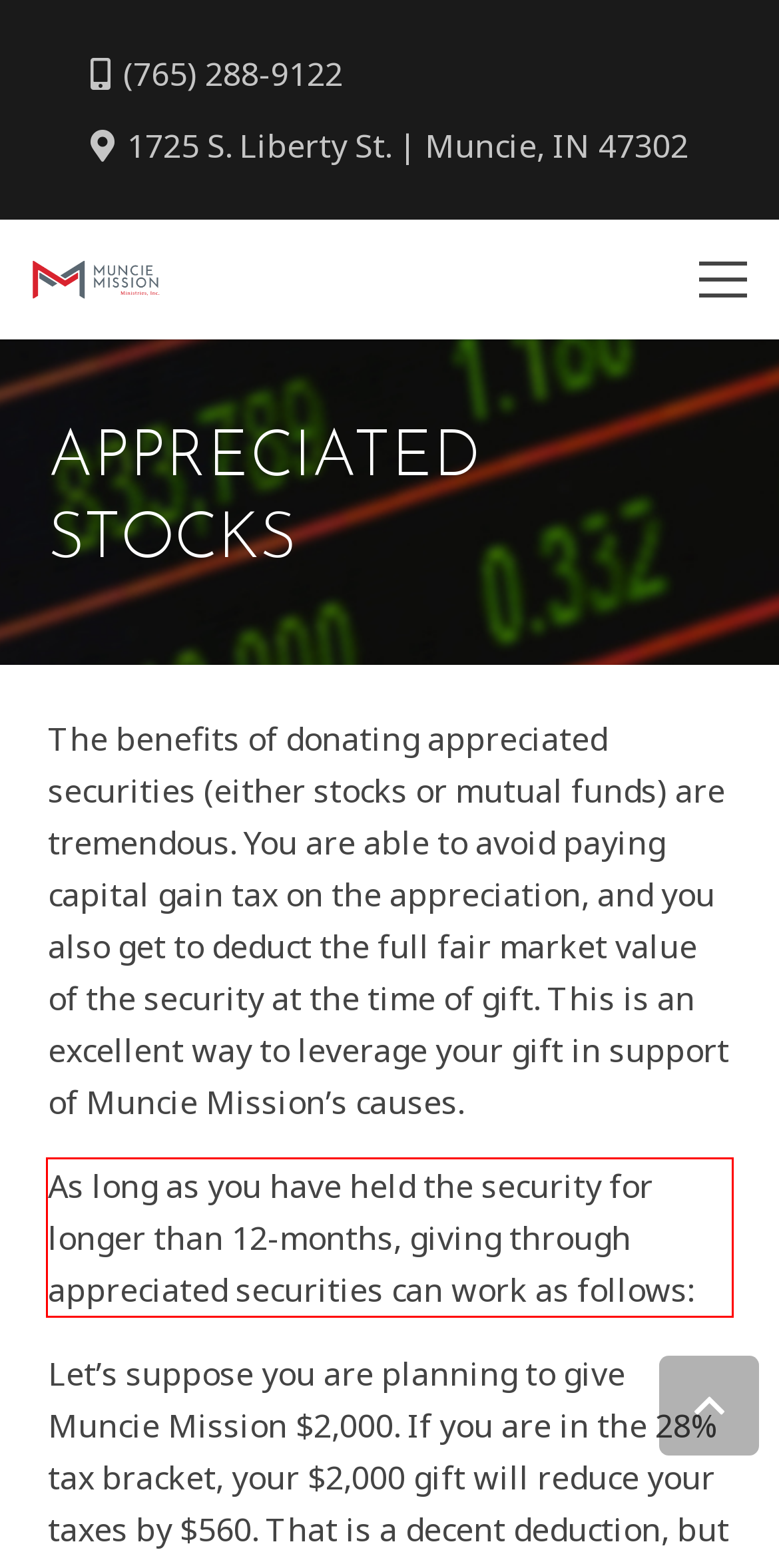Look at the screenshot of the webpage, locate the red rectangle bounding box, and generate the text content that it contains.

As long as you have held the security for longer than 12-months, giving through appreciated securities can work as follows: